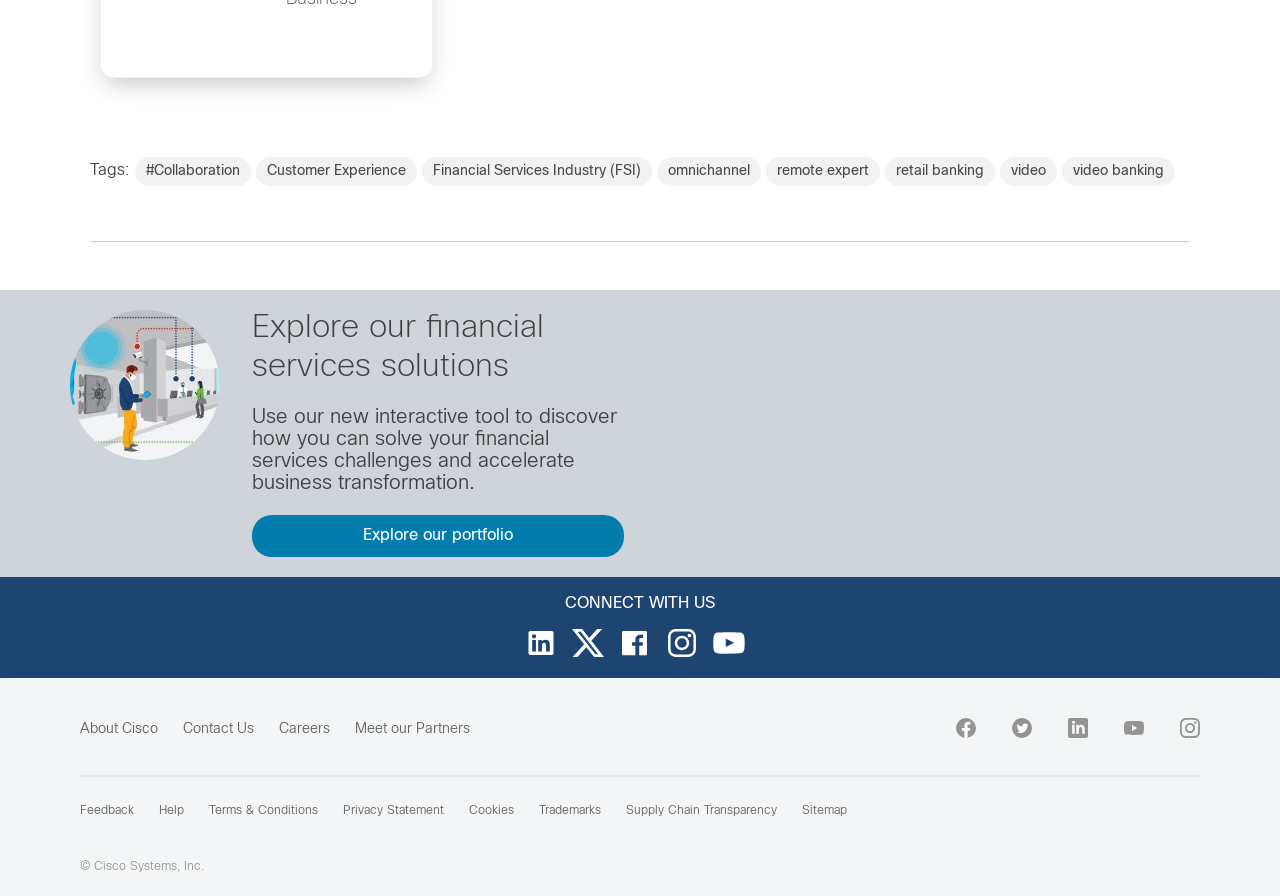Find the bounding box coordinates of the element to click in order to complete the given instruction: "Input first name."

None